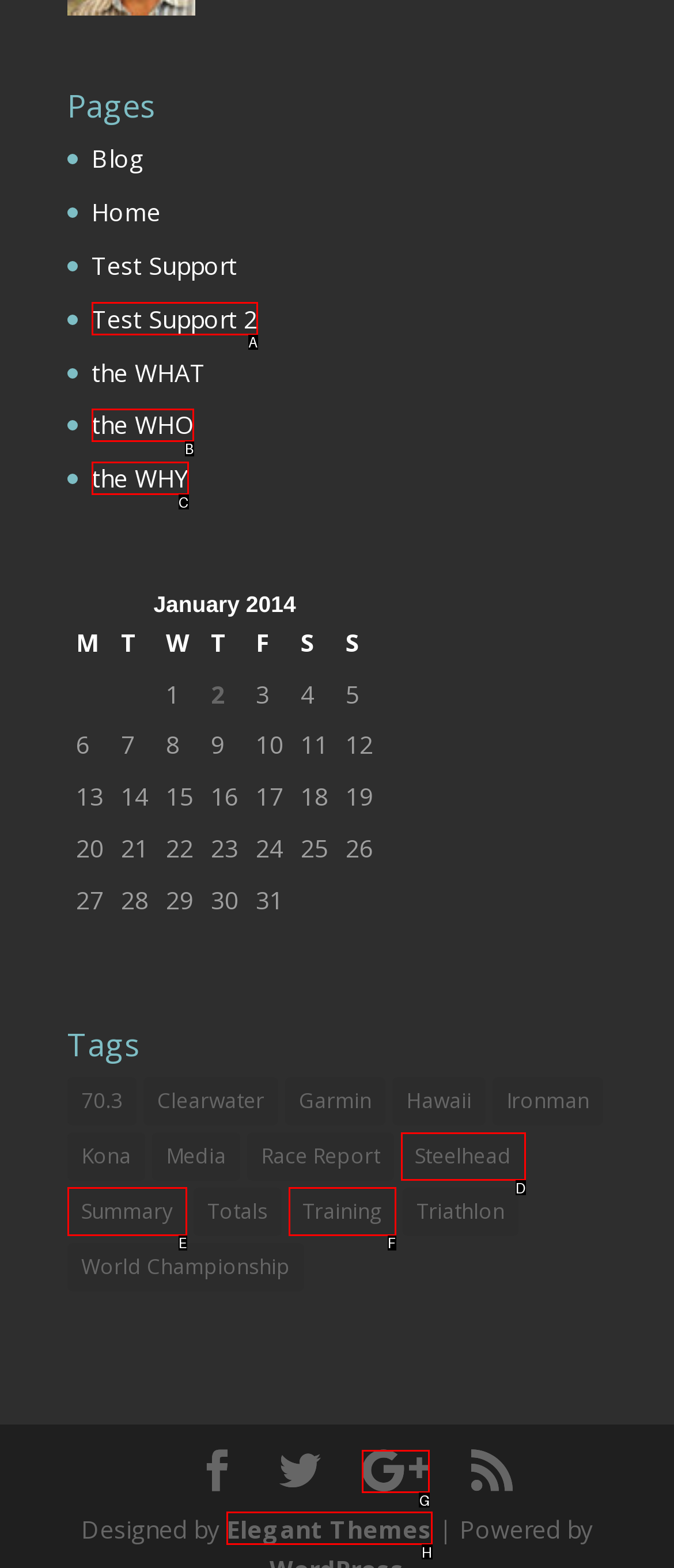Determine the HTML element that aligns with the description: Google
Answer by stating the letter of the appropriate option from the available choices.

G